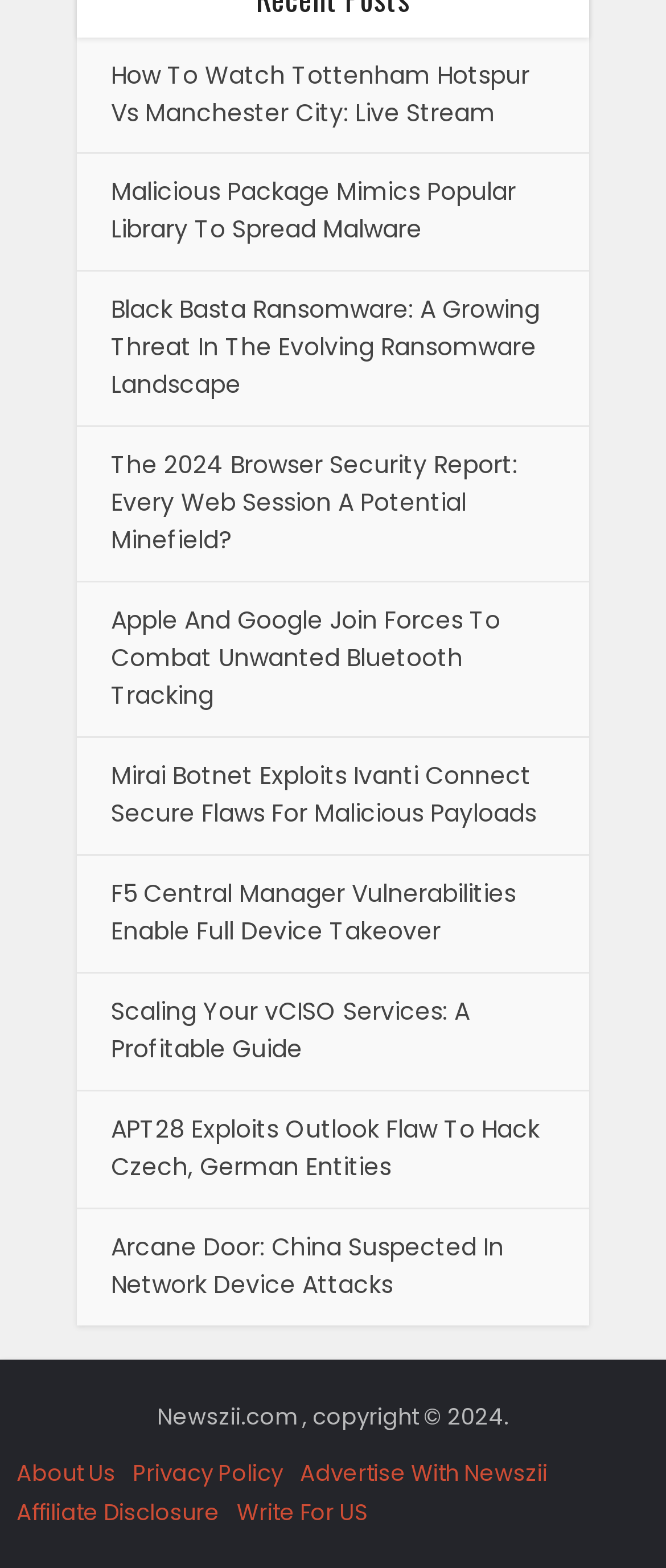Find and provide the bounding box coordinates for the UI element described with: "Privacy Policy".

[0.199, 0.929, 0.425, 0.95]